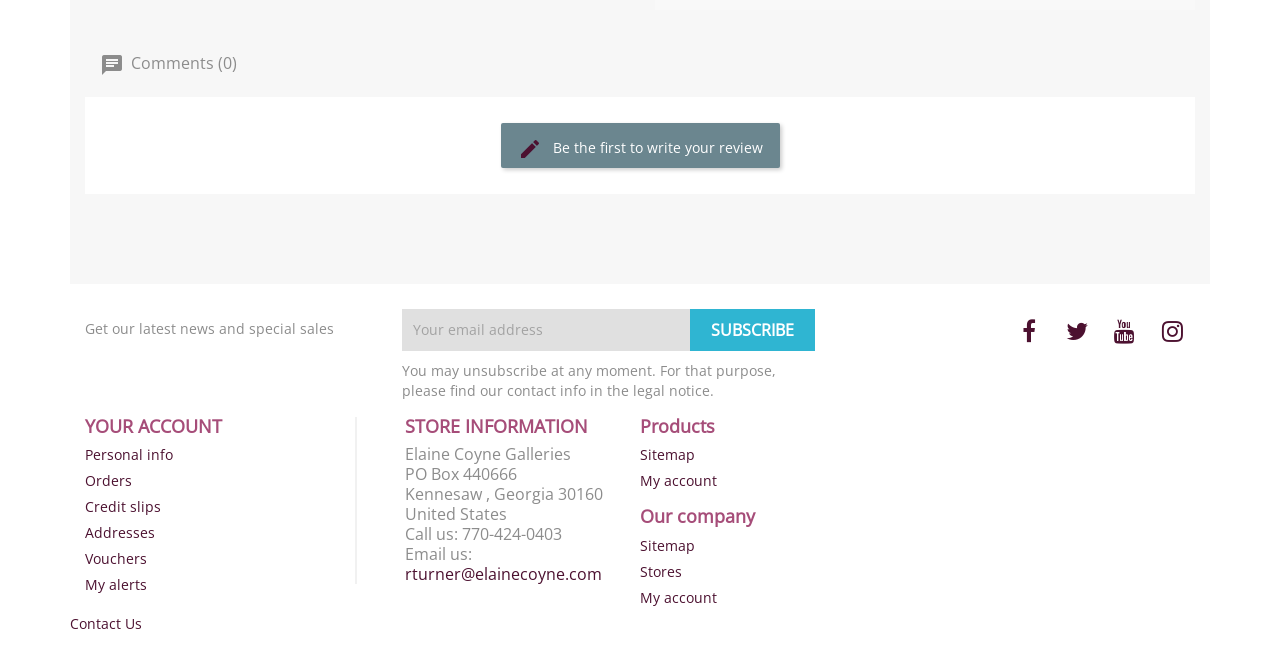What is the purpose of the textbox?
Please provide a single word or phrase as your answer based on the image.

Get our latest news and special sales